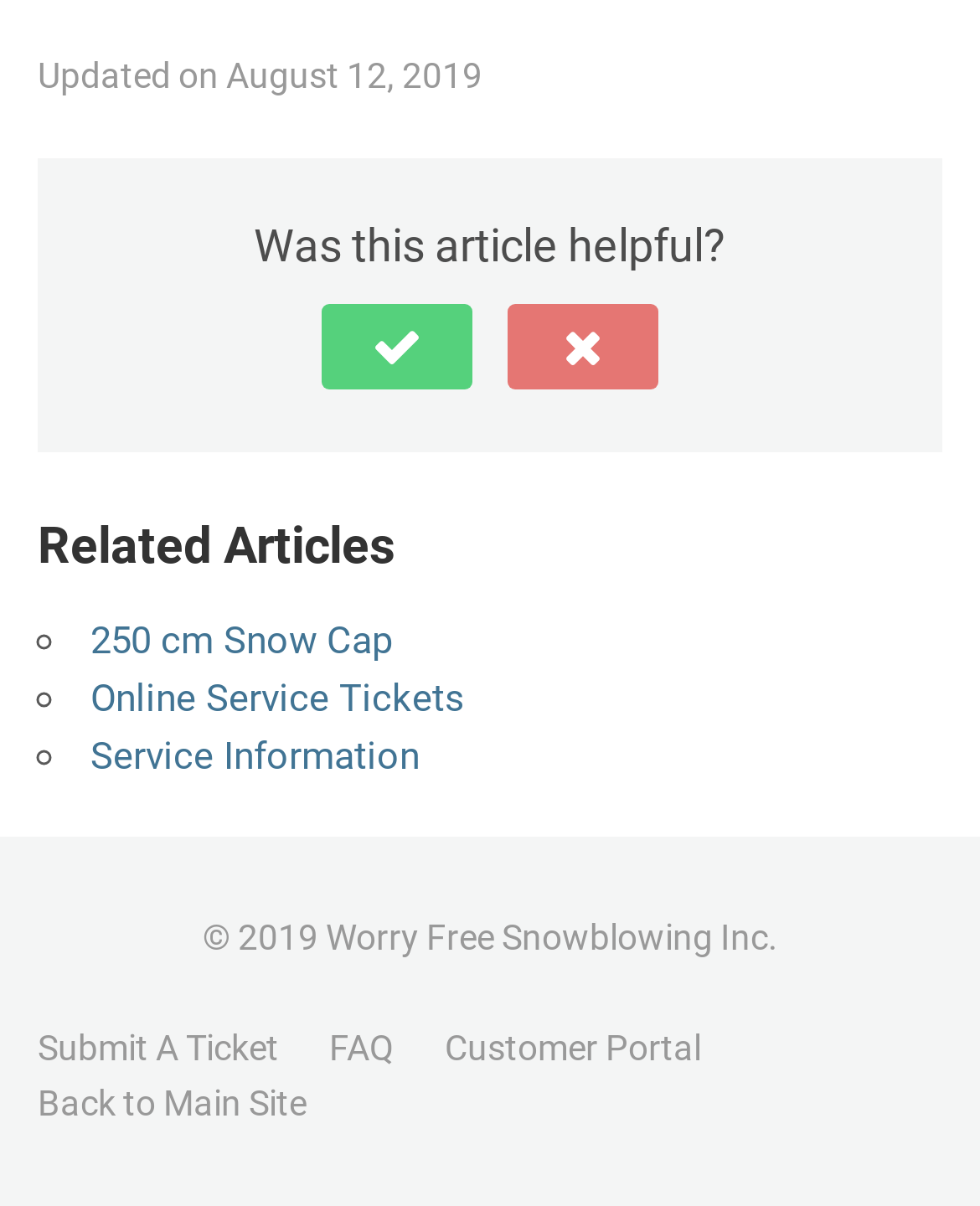What is the date of the last update?
Answer the question in as much detail as possible.

The date of the last update can be found at the top of the webpage, where it says 'Updated on August 12, 2019'.